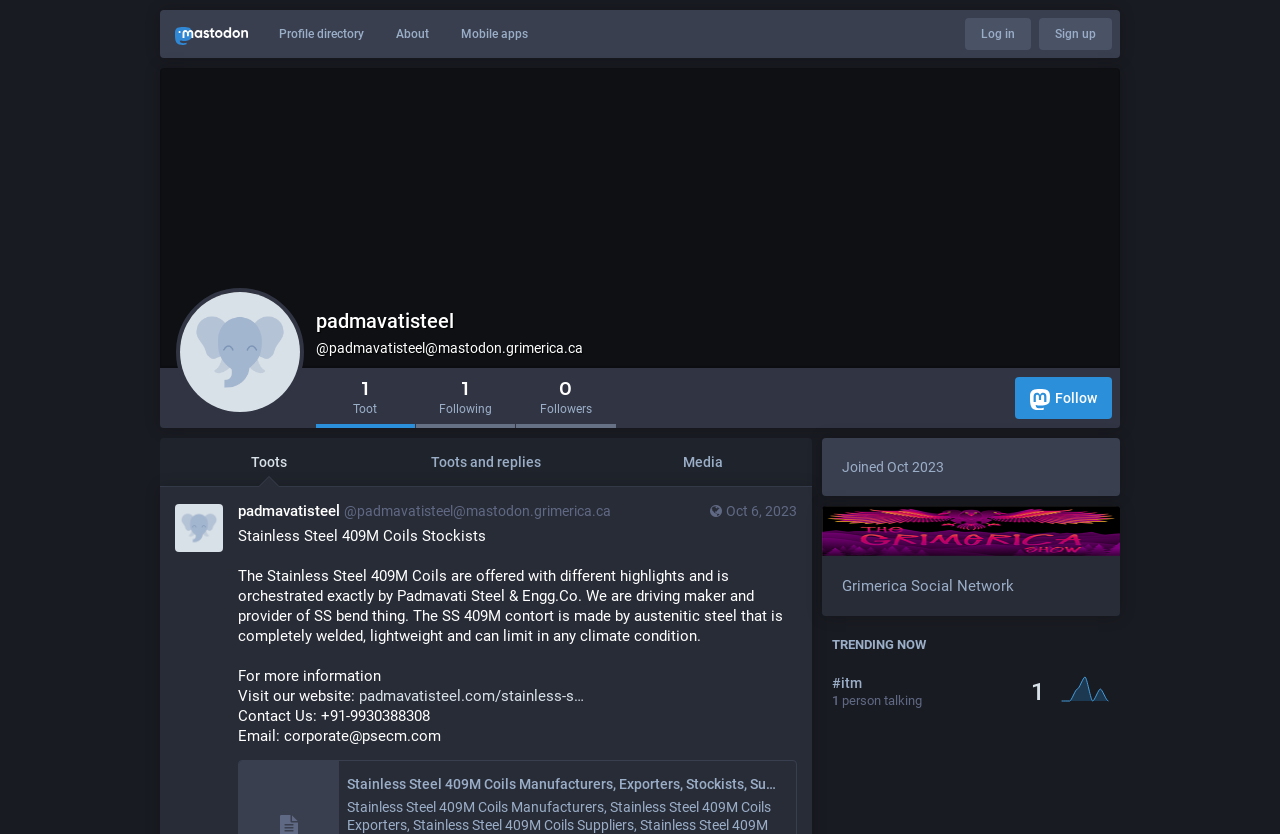Identify the bounding box coordinates necessary to click and complete the given instruction: "View toots".

[0.125, 0.525, 0.295, 0.583]